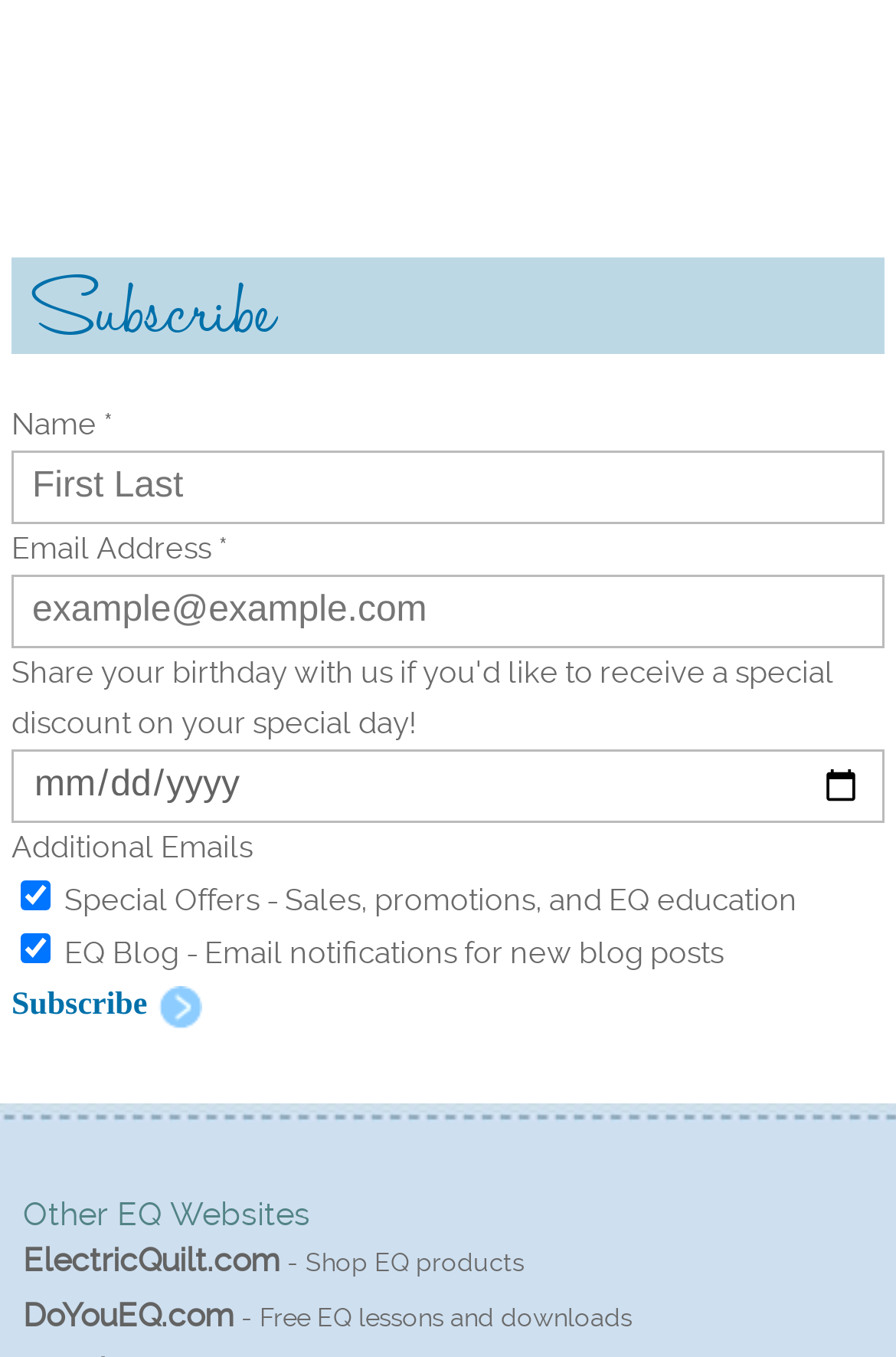Determine the bounding box coordinates for the area you should click to complete the following instruction: "Go to 'About Us' page".

None